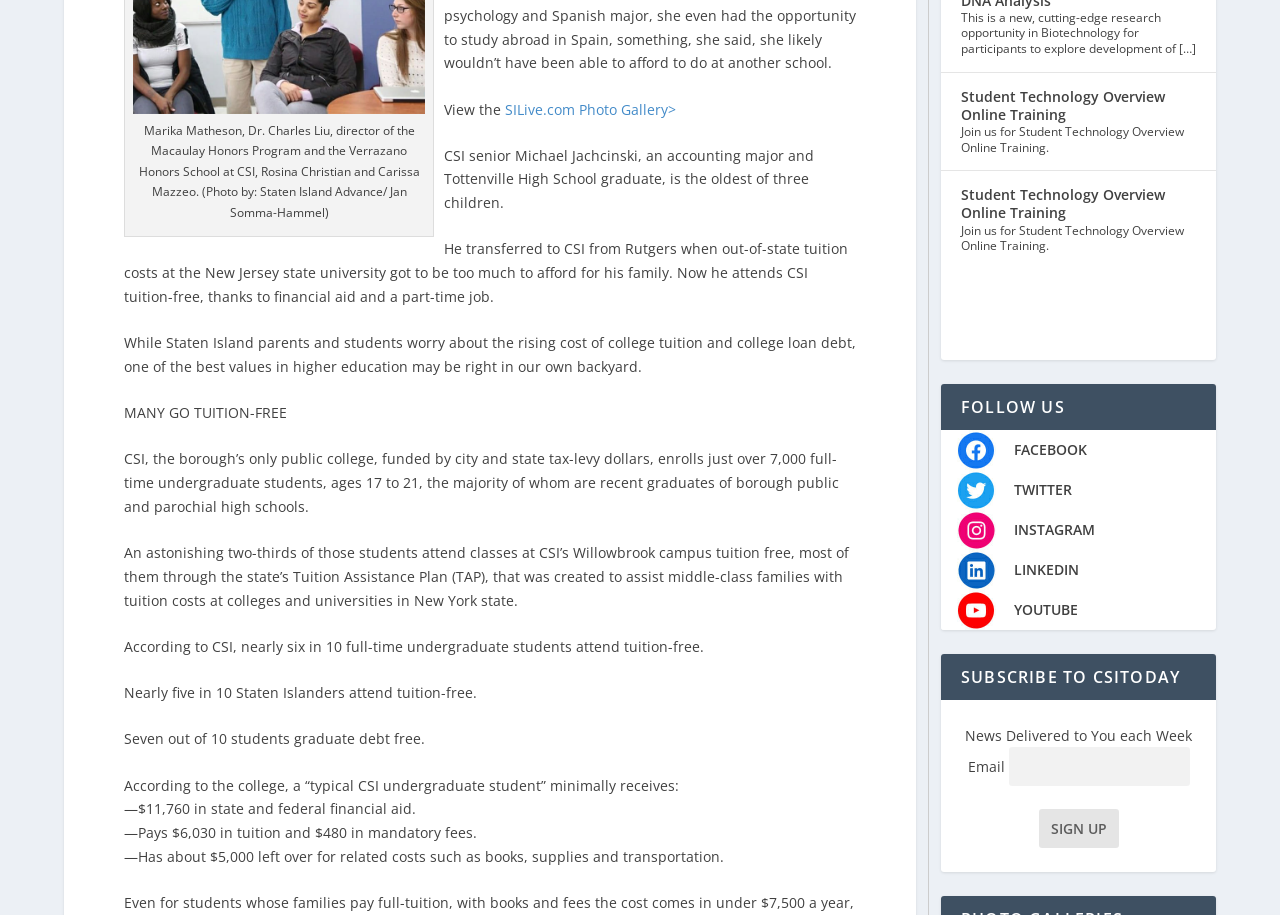Bounding box coordinates are given in the format (top-left x, top-left y, bottom-right x, bottom-right y). All values should be floating point numbers between 0 and 1. Provide the bounding box coordinate for the UI element described as: Student Technology Overview Online Training

[0.751, 0.095, 0.91, 0.135]